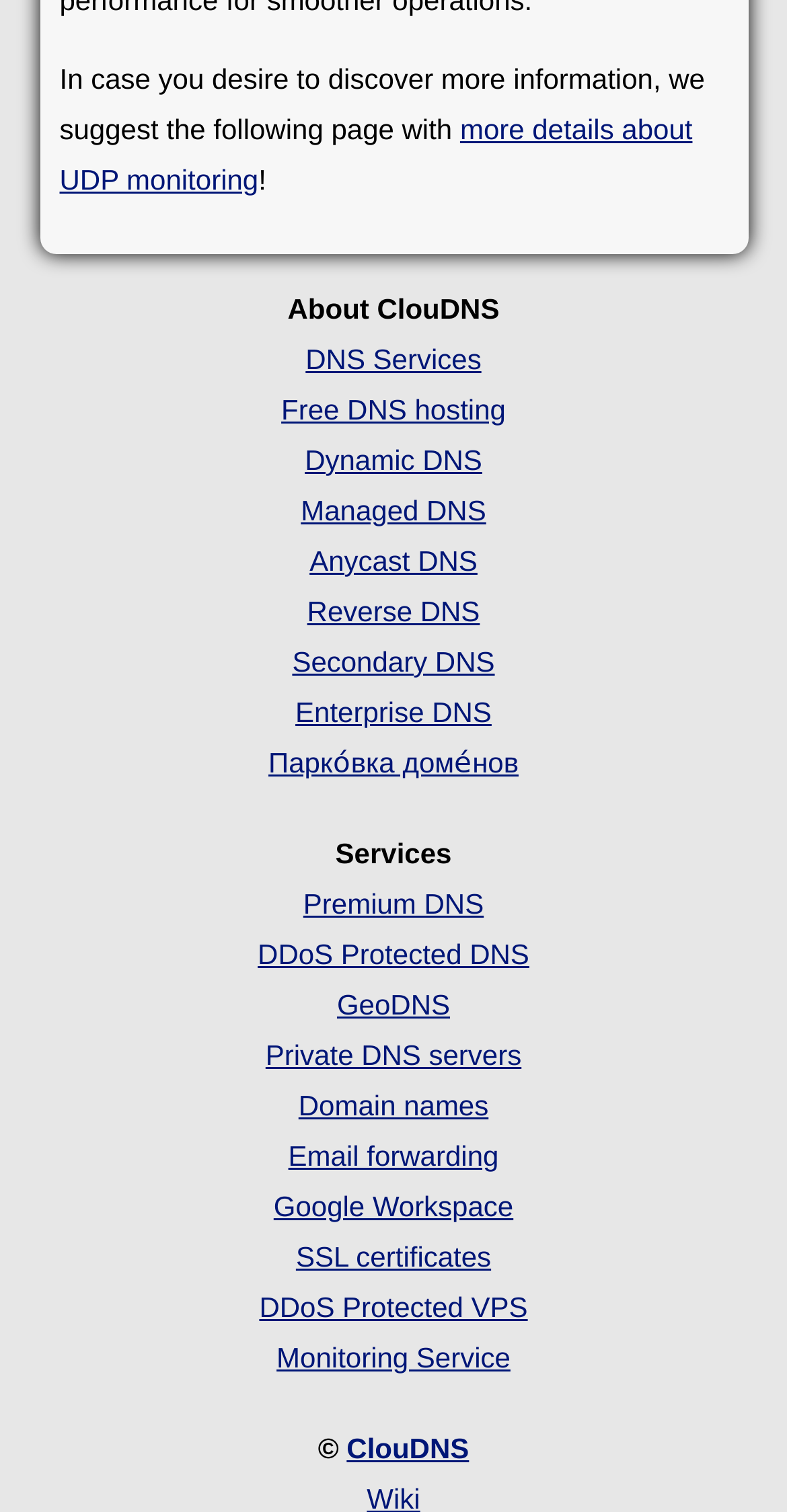Determine the bounding box coordinates for the area that should be clicked to carry out the following instruction: "check Monitoring Service".

[0.351, 0.887, 0.649, 0.908]